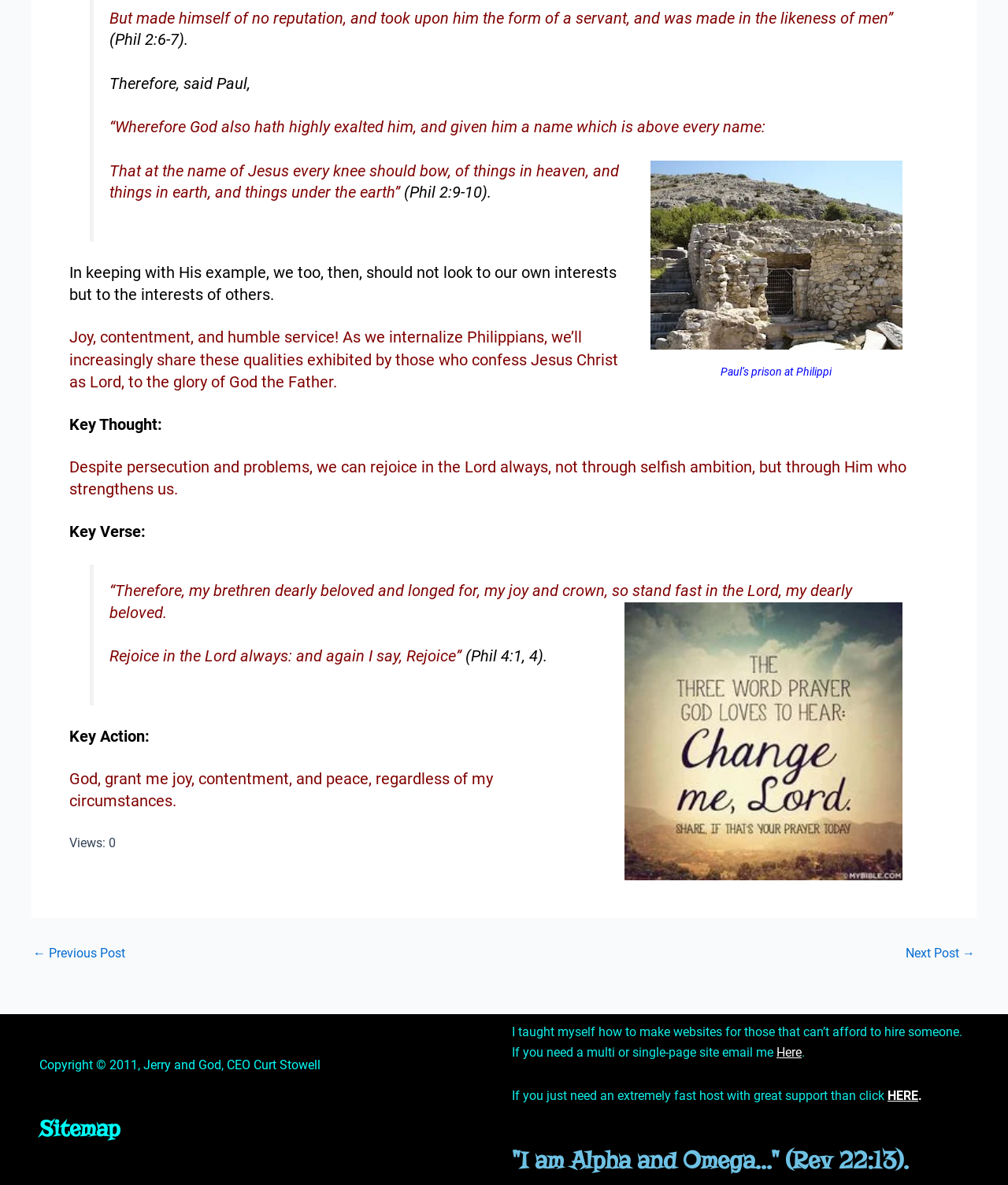Using the element description Sitemap, predict the bounding box coordinates for the UI element. Provide the coordinates in (top-left x, top-left y, bottom-right x, bottom-right y) format with values ranging from 0 to 1.

[0.039, 0.941, 0.12, 0.964]